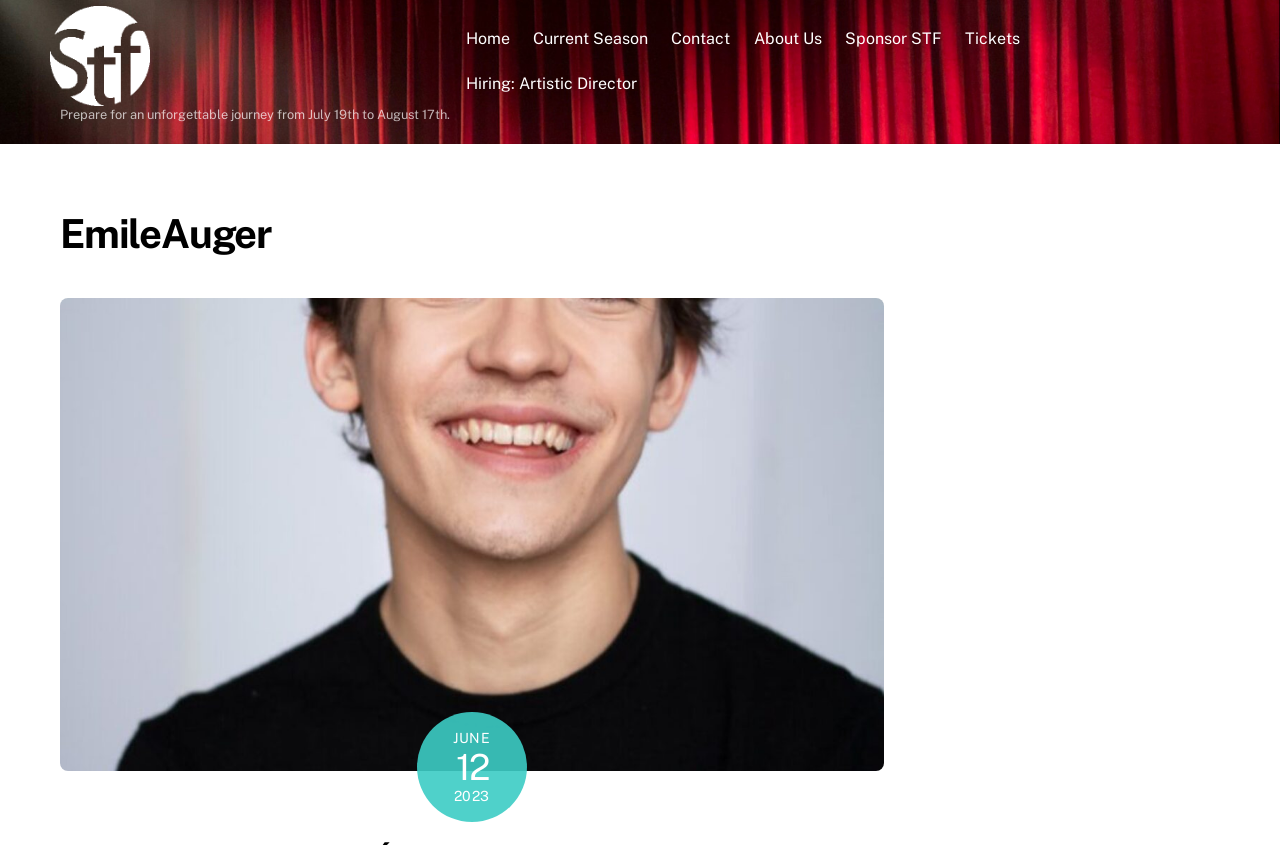Highlight the bounding box coordinates of the region I should click on to meet the following instruction: "check tickets".

[0.746, 0.019, 0.804, 0.073]